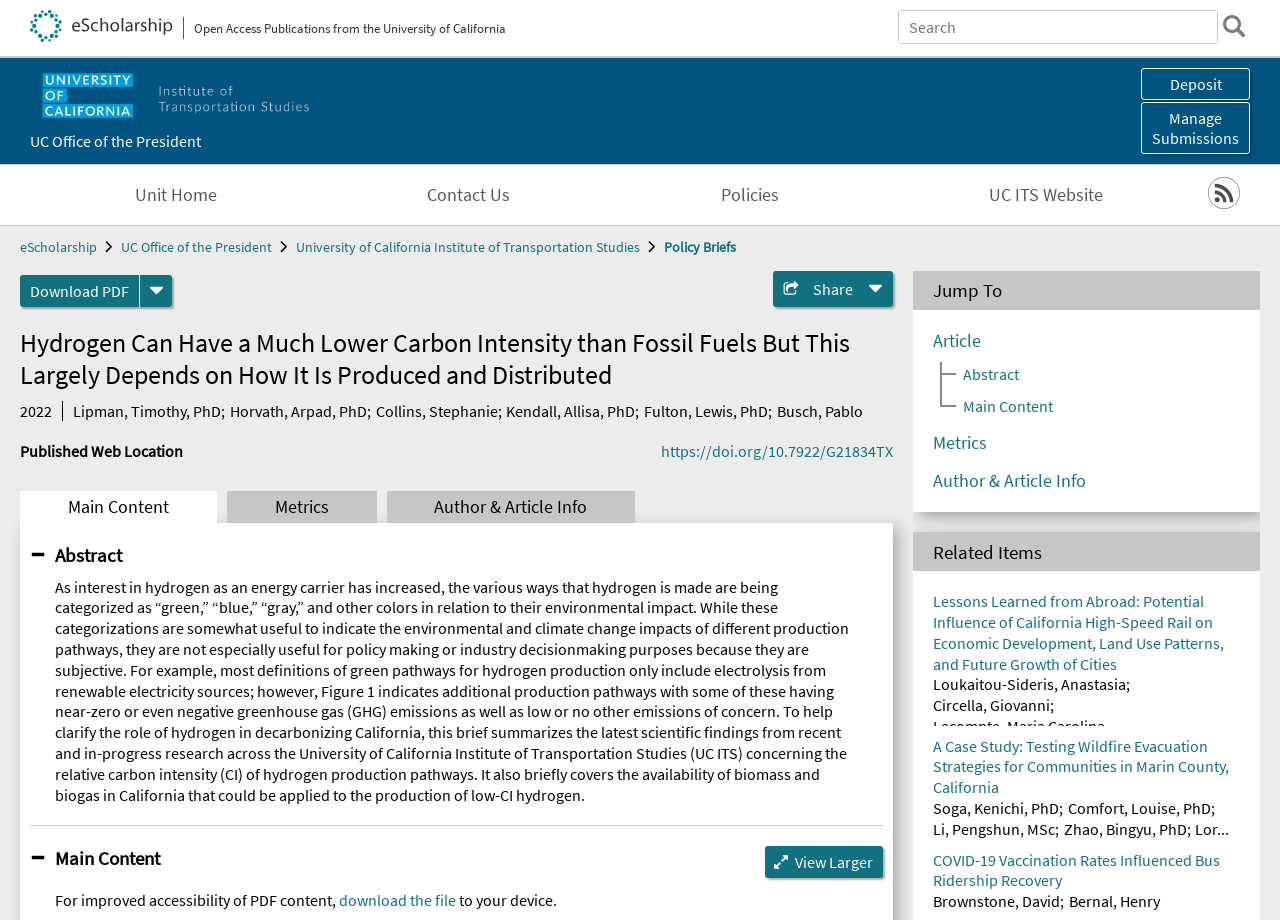Please provide a detailed answer to the question below by examining the image:
How many related items are listed on this webpage?

I counted the number of related items listed on the webpage, which are 'Lessons Learned from Abroad: Potential Influence of California High-Speed Rail on Economic Development, Land Use Patterns, and Future Growth of Cities', 'A Case Study: Testing Wildfire Evacuation Strategies for Communities in Marin County, California', and 'COVID-19 Vaccination Rates Influenced Bus Ridership Recovery'.